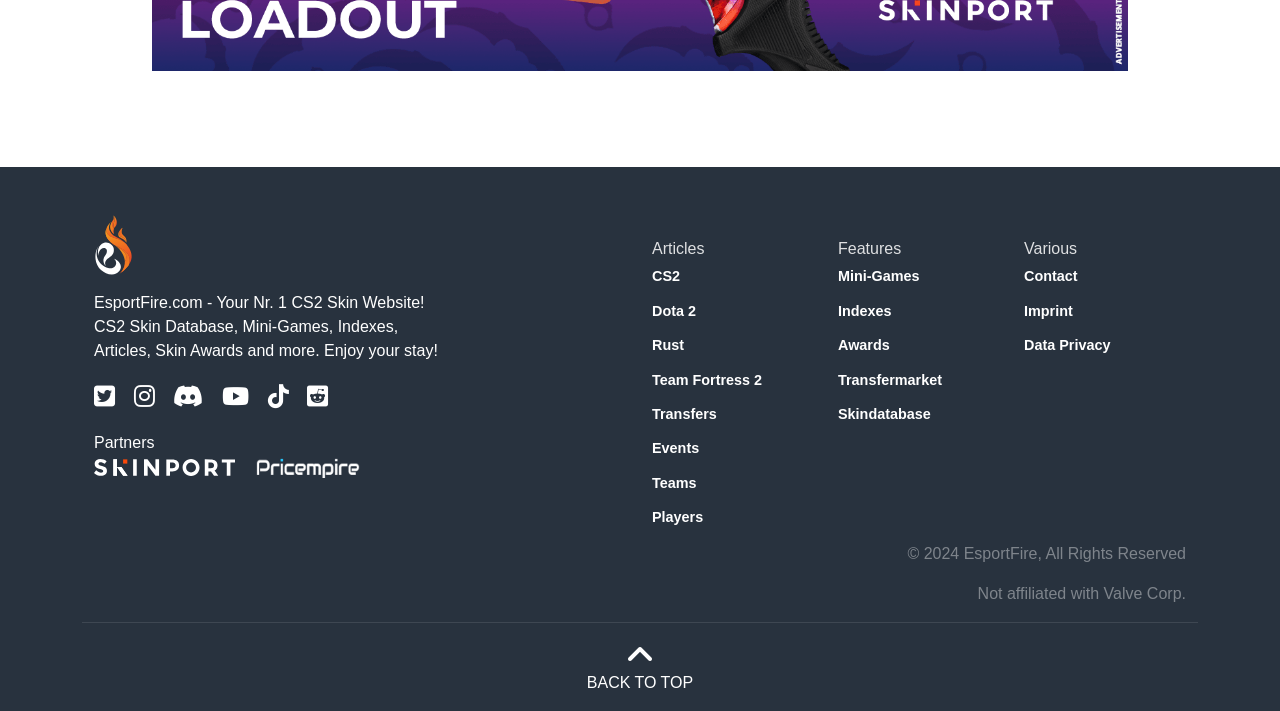Please provide a brief answer to the following inquiry using a single word or phrase:
What type of games are featured on the website?

CS2, Dota 2, Rust, Team Fortress 2